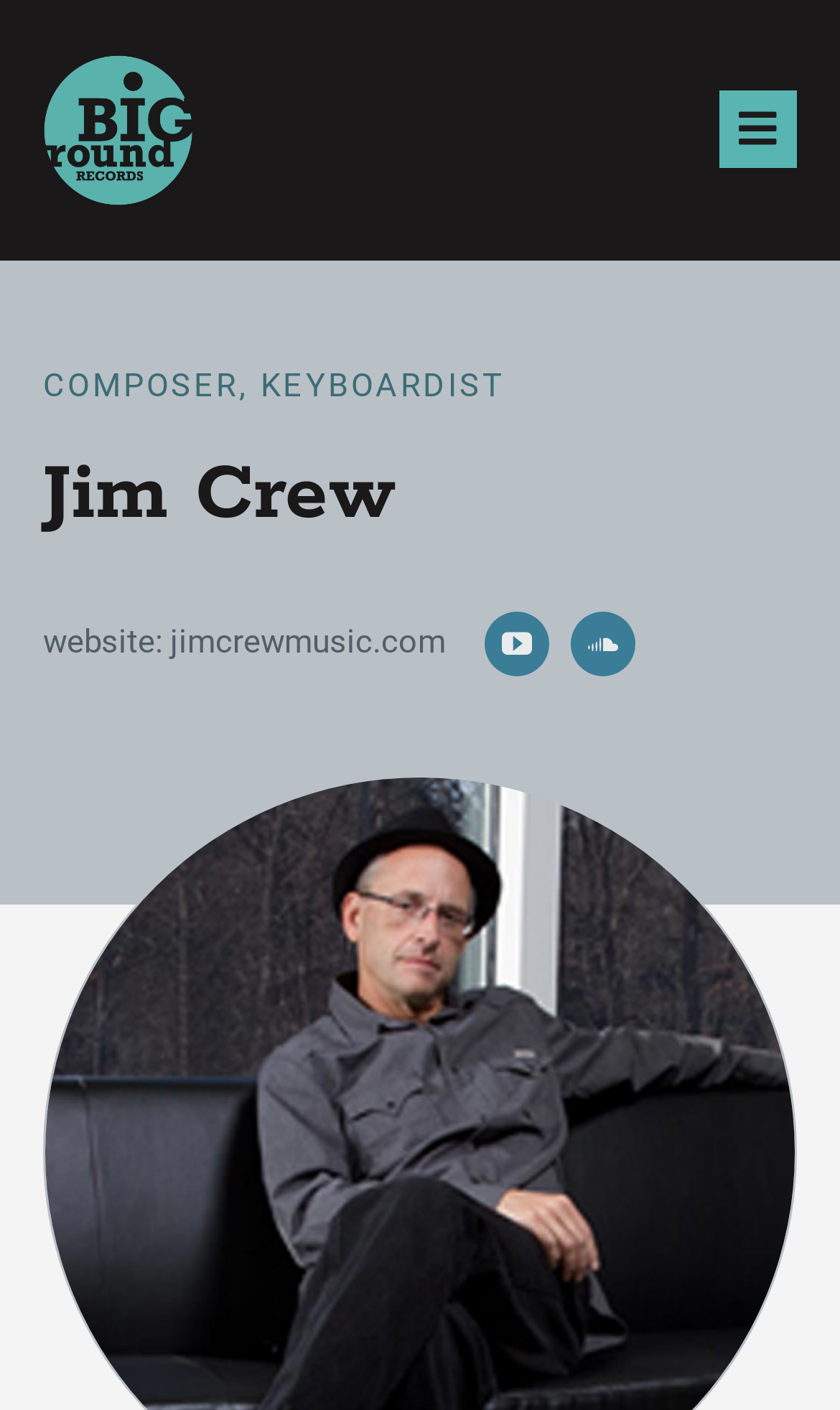What is the name of the record label?
Based on the visual information, provide a detailed and comprehensive answer.

I found the answer by looking at the image element 'Big Round Records' which is located next to the link 'Big-Round-Records_logo'.